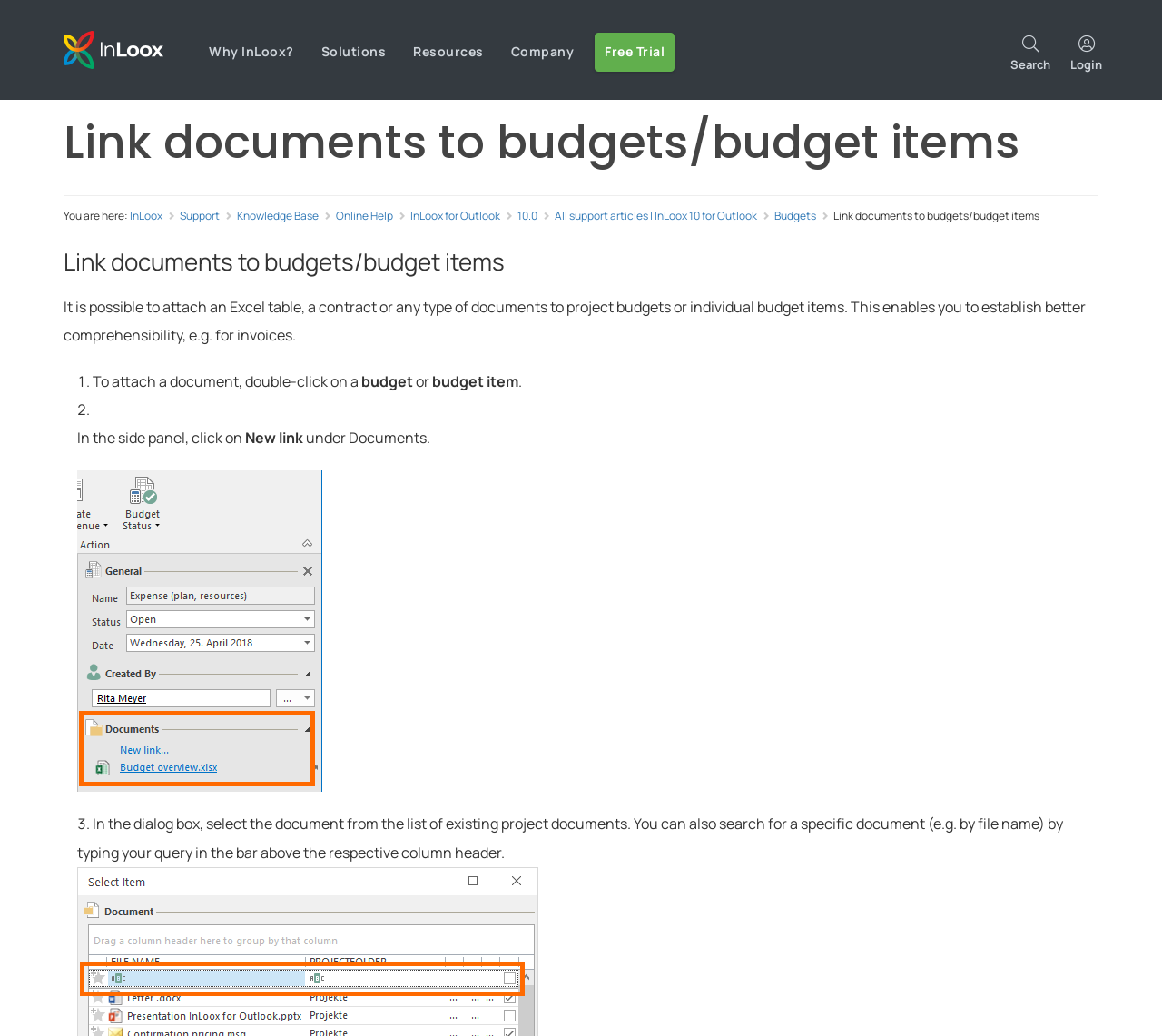Generate a comprehensive description of the webpage content.

The webpage is about linking documents to budgets or budget items in InLoox for Outlook. At the top, there is a header section with links to "InLoox", "Why InLoox?", "Solutions", "Resources", and "Company". On the right side of the header, there are buttons for "Free Trial" and "Login", as well as a search icon.

Below the header, there is a main content section with a heading "Link documents to budgets/budget items". This section is divided into two parts: a breadcrumb navigation on the left and a main content area on the right. The breadcrumb navigation shows the current location, with links to "InLoox", "Support", "Knowledge Base", "Online Help", "InLoox for Outlook", and "Budgets".

In the main content area, there is a brief introduction to linking documents to budgets or budget items, explaining that it enables better comprehensibility, for example, for invoices. Below the introduction, there is a step-by-step guide on how to attach a document, with three numbered steps. Each step has a brief description, and the second step has an additional instruction to click on "New link" under "Documents". 

On the right side of the step-by-step guide, there is an image illustrating the process of linking a document to a budget or budget item in InLoox for Outlook.